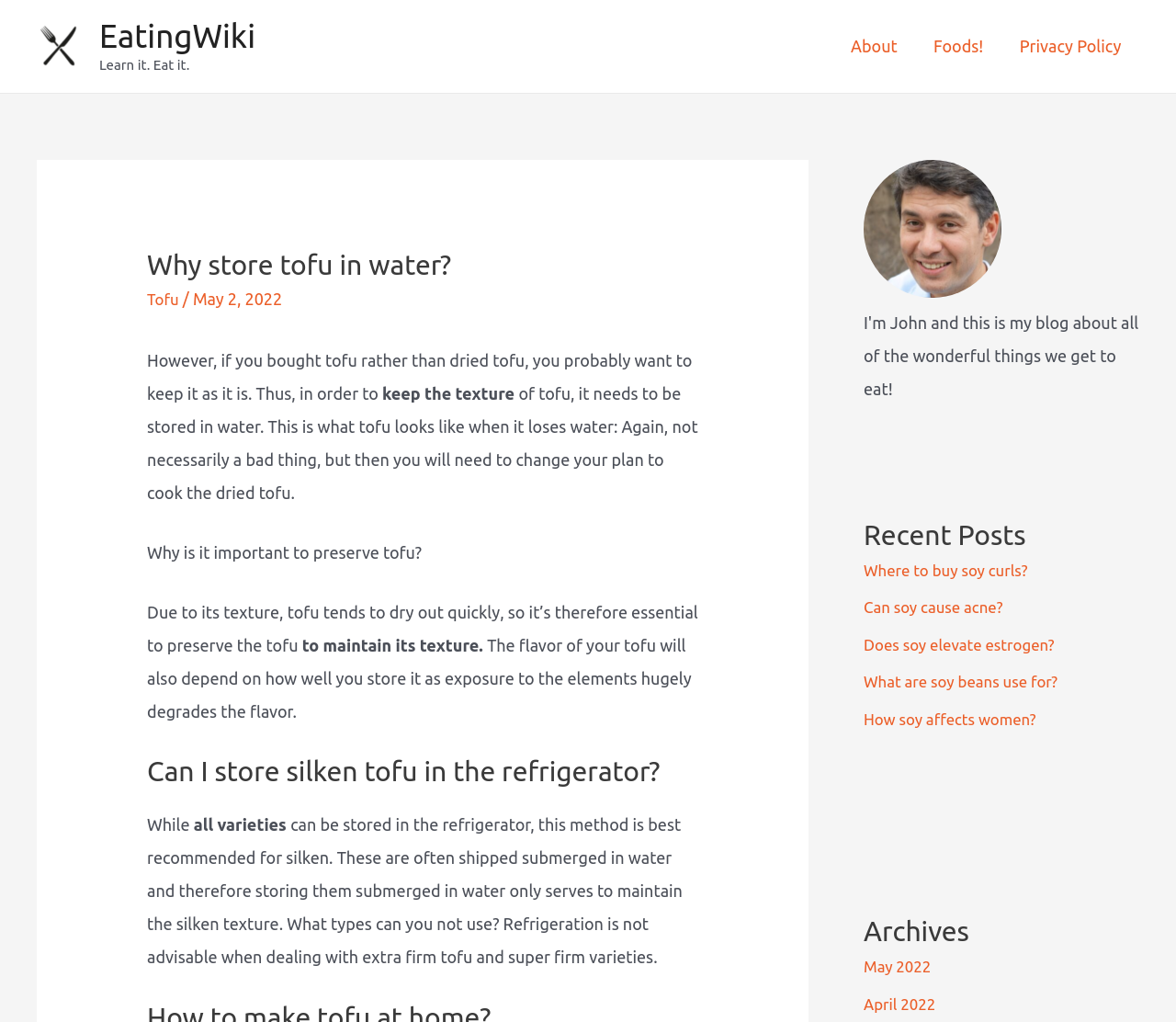Can extra firm tofu be stored in the refrigerator?
Please provide a detailed answer to the question.

The webpage states that refrigeration is not advisable when dealing with extra firm tofu and super firm varieties. It recommends storing silken tofu in the refrigerator to maintain its texture.